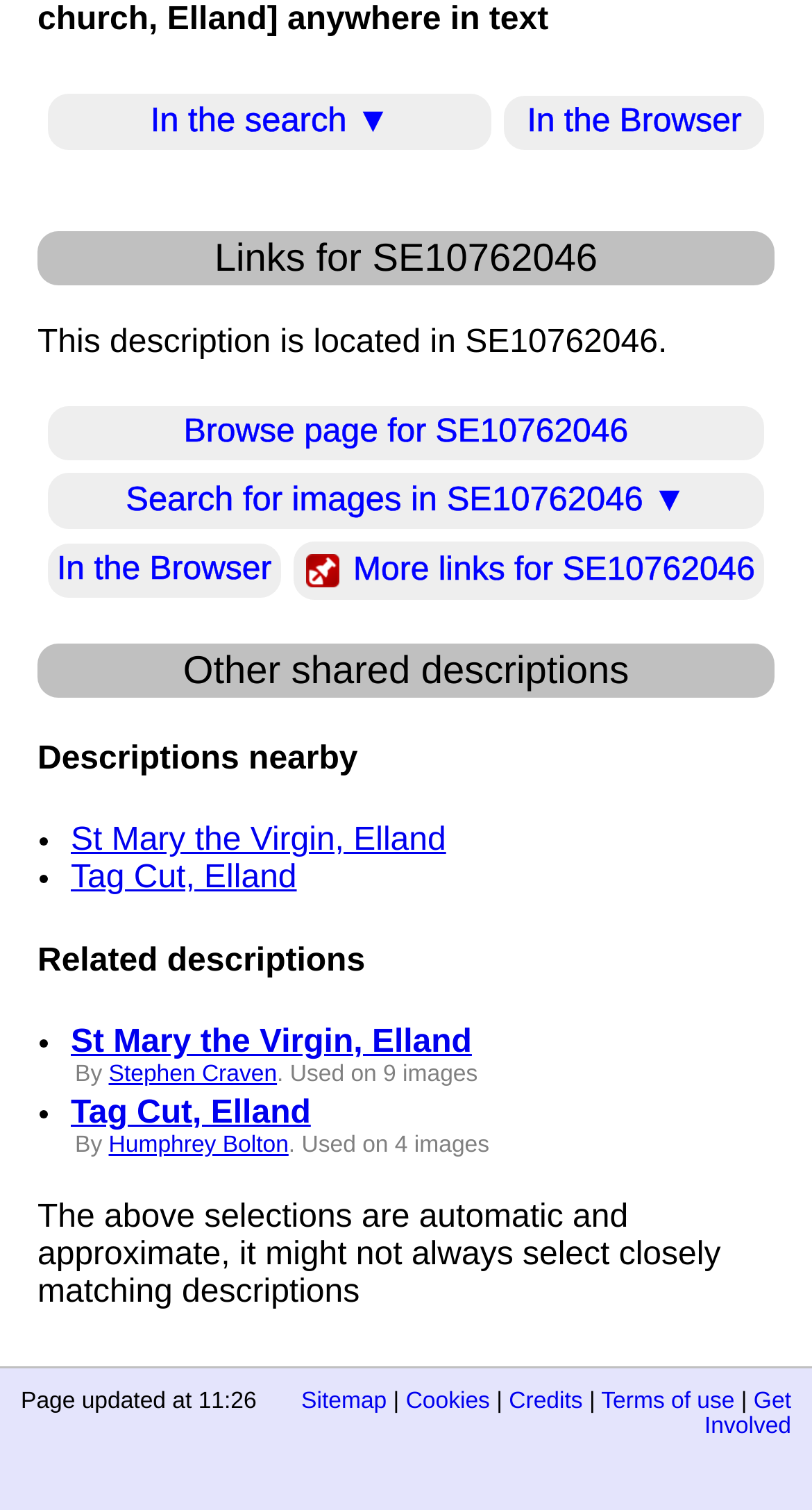Determine the bounding box coordinates of the clickable element to complete this instruction: "View credits". Provide the coordinates in the format of four float numbers between 0 and 1, [left, top, right, bottom].

[0.627, 0.92, 0.718, 0.936]